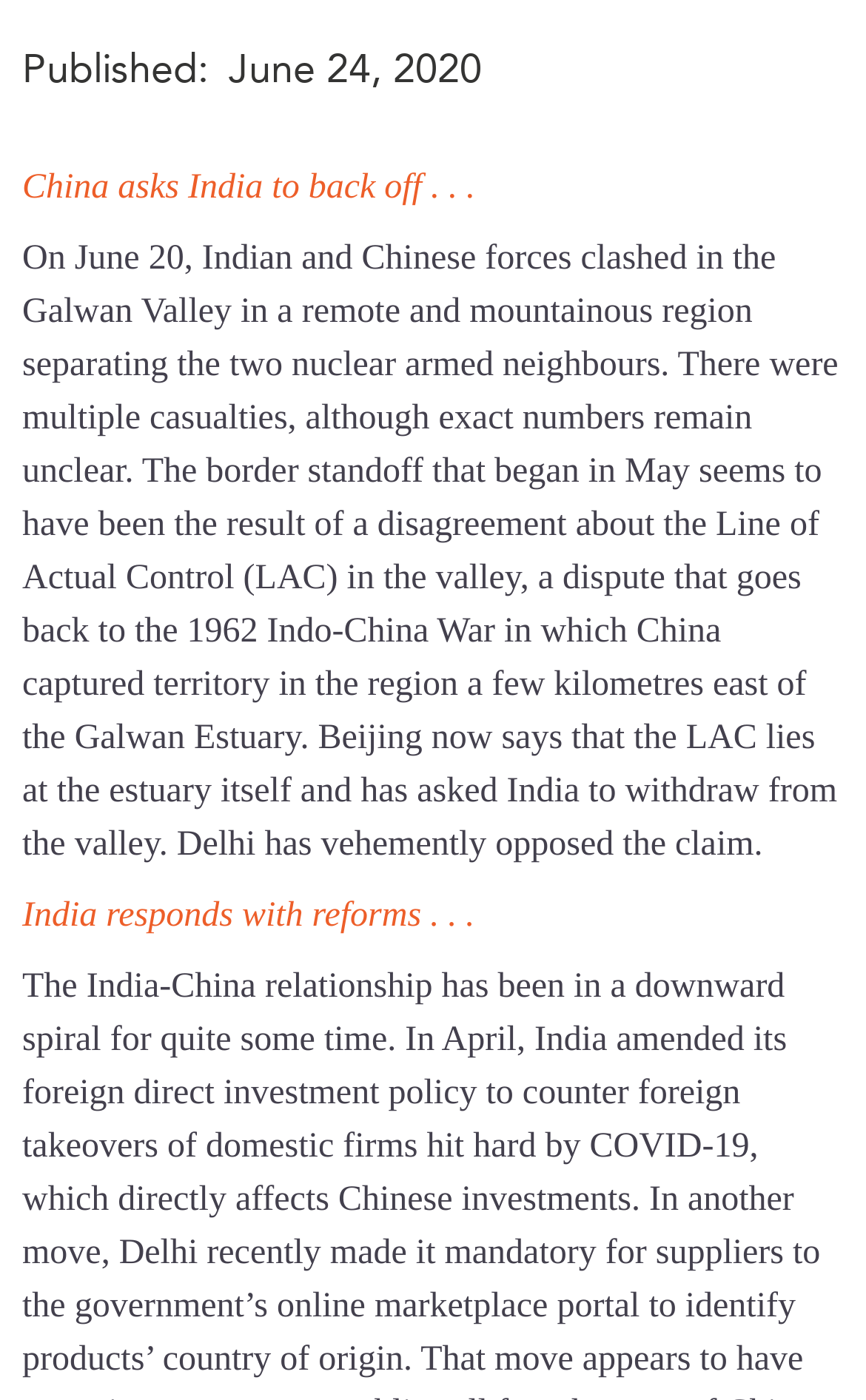Using the provided element description "APEC-Canada Growing Business Partnership (MSMEs)", determine the bounding box coordinates of the UI element.

[0.555, 0.892, 0.923, 0.987]